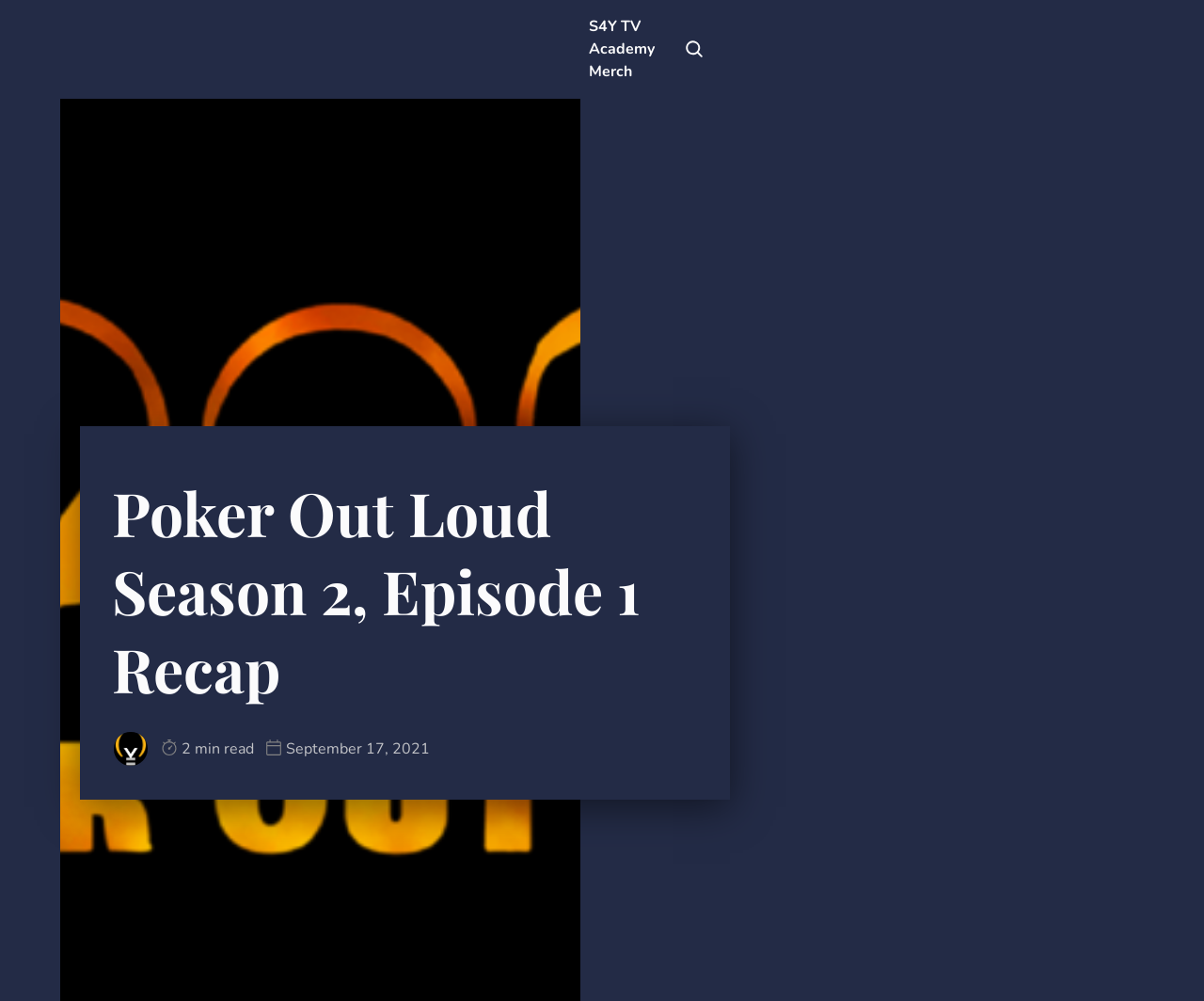How many links are there in the top section?
Refer to the screenshot and deliver a thorough answer to the question presented.

I counted the number of links by looking at the top section and found two links: 'Solve For Why Blog' and 'Open search'.